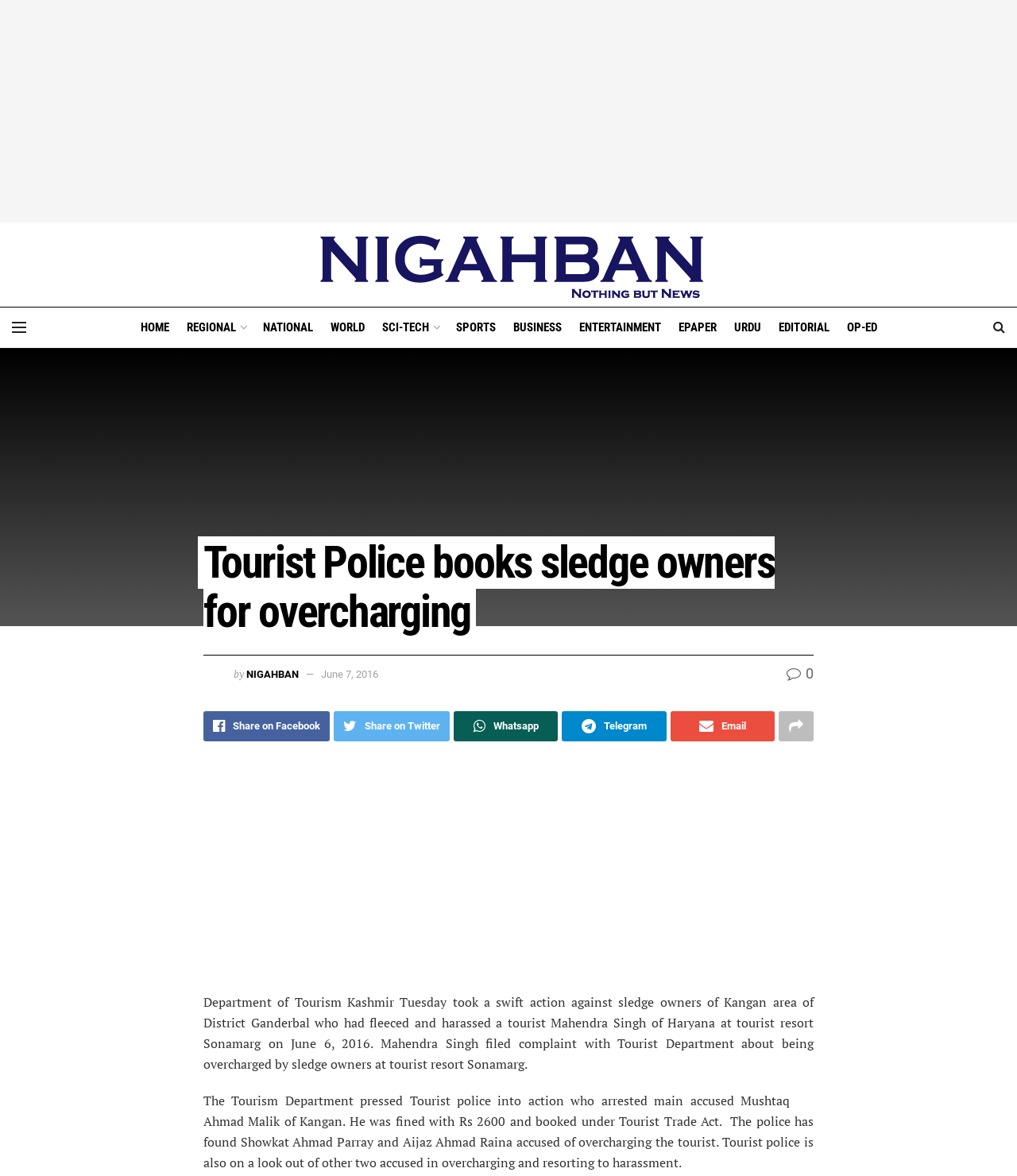Please determine the bounding box coordinates of the element to click in order to execute the following instruction: "Click on the HOME link". The coordinates should be four float numbers between 0 and 1, specified as [left, top, right, bottom].

[0.138, 0.268, 0.166, 0.289]